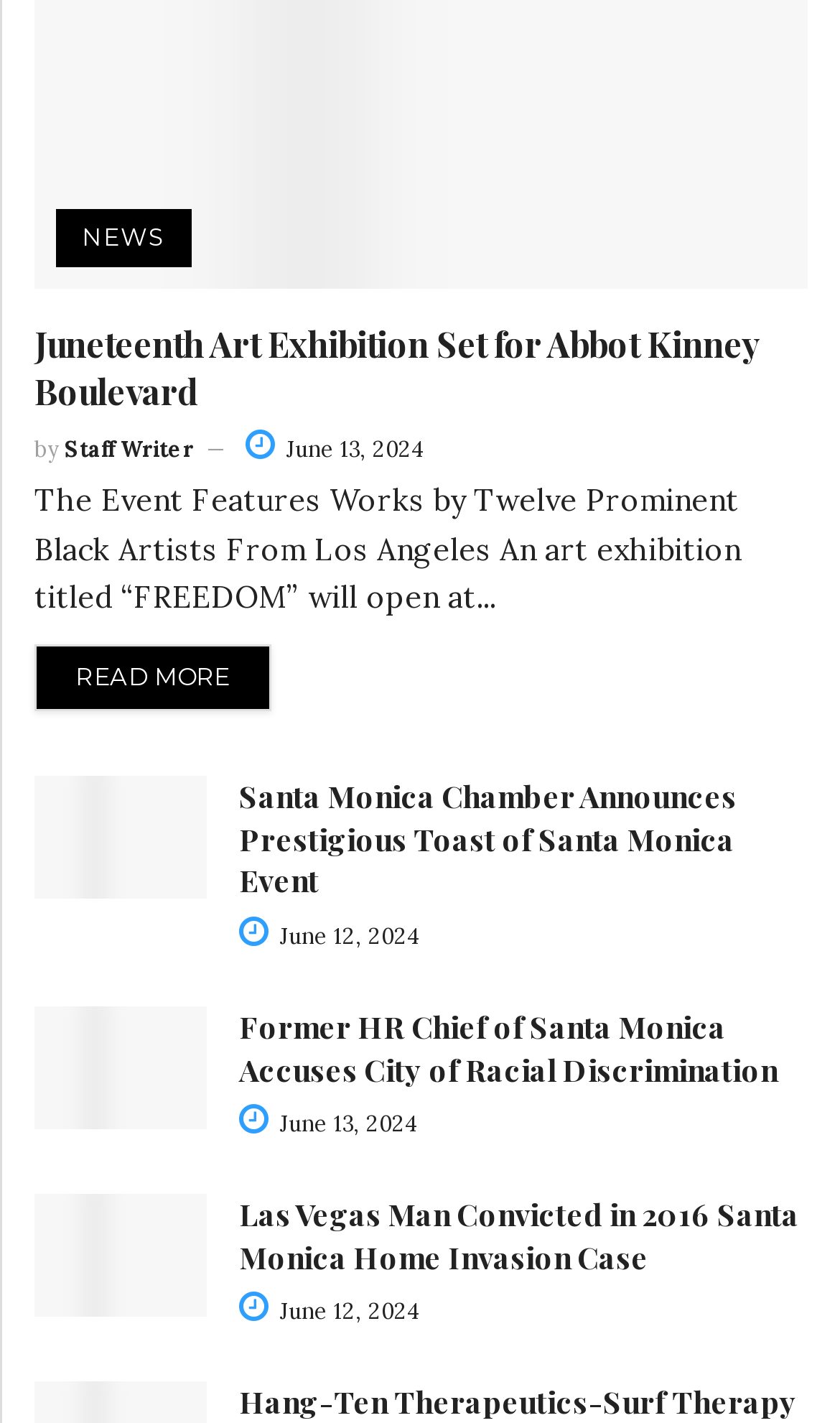Determine the bounding box coordinates of the region that needs to be clicked to achieve the task: "Get details about Las Vegas Man Convicted in 2016 Santa Monica Home Invasion Case".

[0.285, 0.839, 0.951, 0.898]